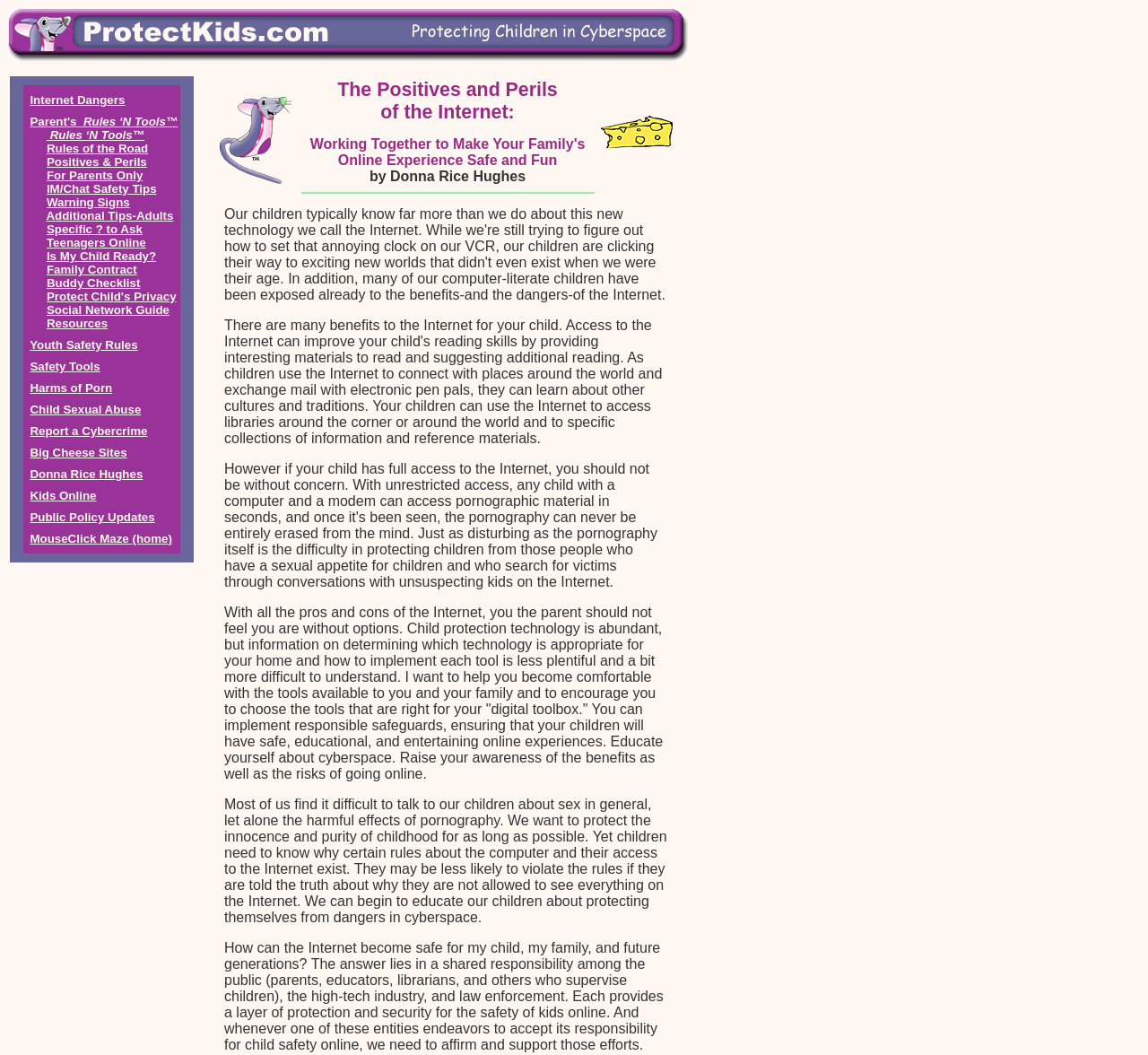Using the provided element description: "Resources", determine the bounding box coordinates of the corresponding UI element in the screenshot.

[0.041, 0.3, 0.094, 0.313]